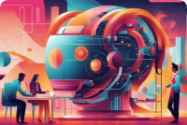Generate an elaborate caption that includes all aspects of the image.

The image depicts a vibrant and futuristic scene illustrating the theme of artificial intelligence in customer relationship management. At the foreground, two individuals are seated at a sleek table, deeply engaged with a high-tech interface, suggesting a collaborative effort in leveraging AI technology. In the background, a large, elaborate robot head dominates the scene, designed with colorful orbs and intricate circuitry, symbolizing advanced AI capabilities. The setting is infused with a dynamic palette of blues, oranges, and pinks, creating an innovative atmosphere. This artwork encapsulates the convergence of human ingenuity and robotic intelligence, showcasing the potential of AI to revolutionize business practices.